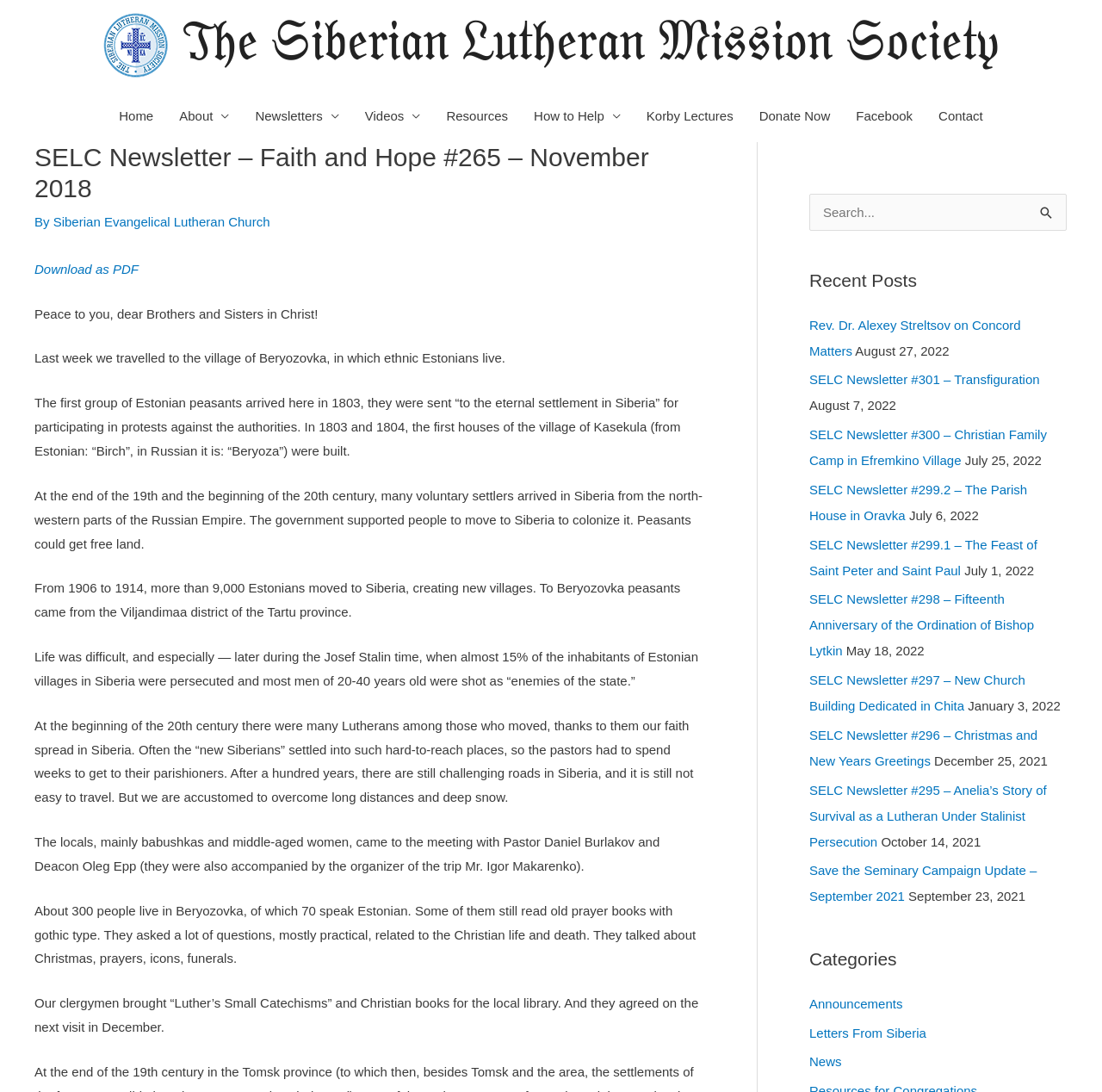What is the name of the organization?
Examine the webpage screenshot and provide an in-depth answer to the question.

The name of the organization can be found at the top of the webpage, where it is written as 'The Siberian Lutheran Mission Society' and also as a link.